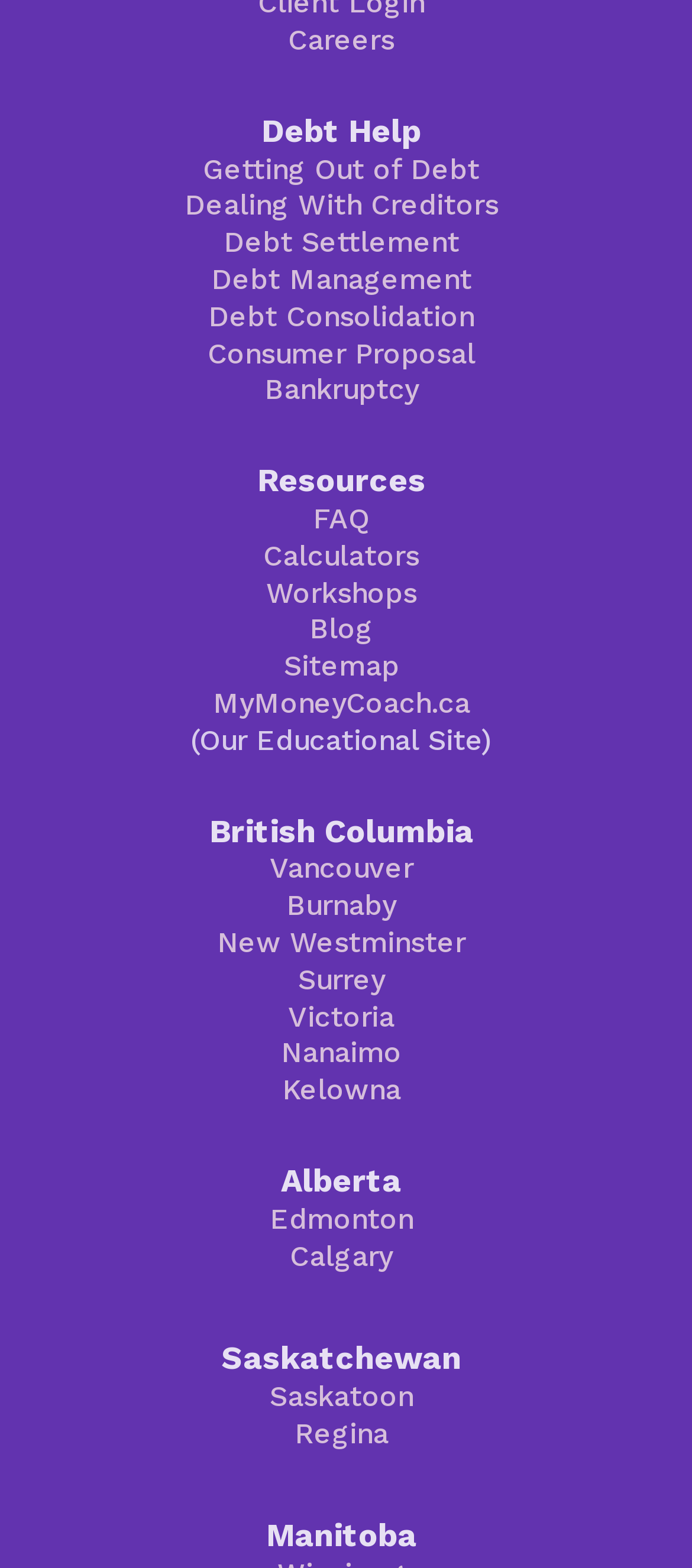Locate the bounding box coordinates of the segment that needs to be clicked to meet this instruction: "Get information about Vancouver".

[0.39, 0.543, 0.597, 0.565]